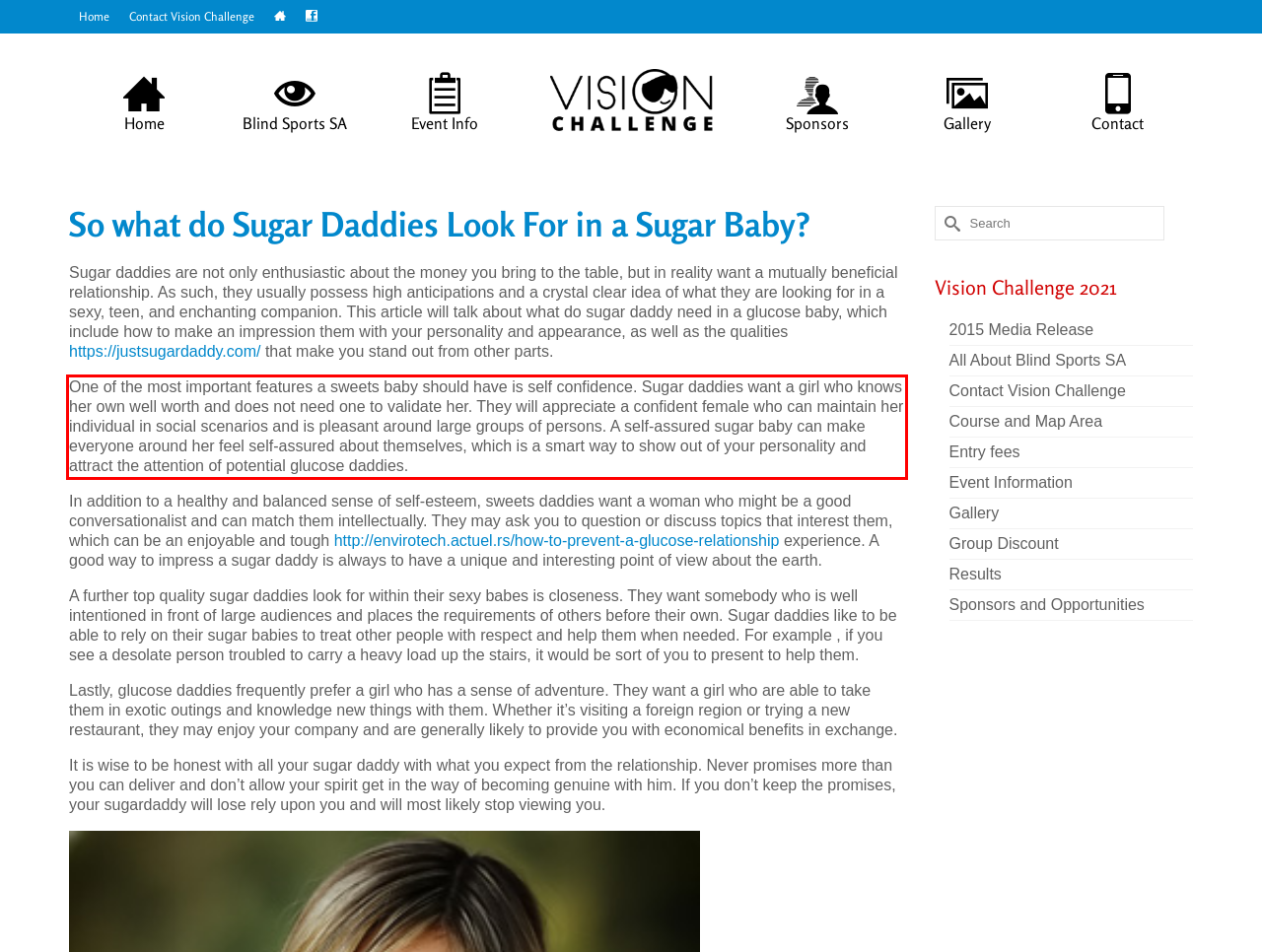You are provided with a screenshot of a webpage containing a red bounding box. Please extract the text enclosed by this red bounding box.

One of the most important features a sweets baby should have is self confidence. Sugar daddies want a girl who knows her own well worth and does not need one to validate her. They will appreciate a confident female who can maintain her individual in social scenarios and is pleasant around large groups of persons. A self-assured sugar baby can make everyone around her feel self-assured about themselves, which is a smart way to show out of your personality and attract the attention of potential glucose daddies.